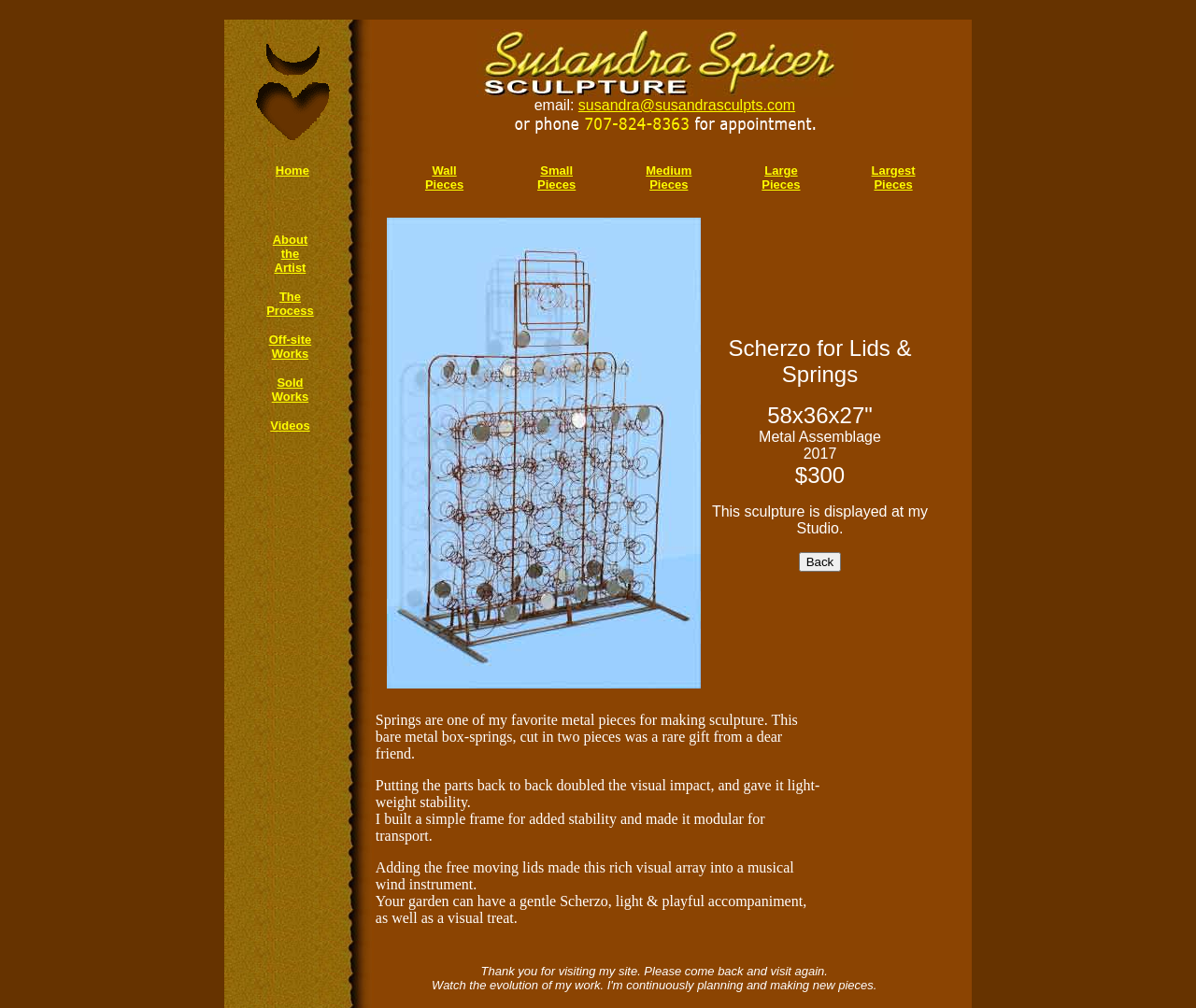What is the artist's name?
Please look at the screenshot and answer in one word or a short phrase.

Susandra Spicer